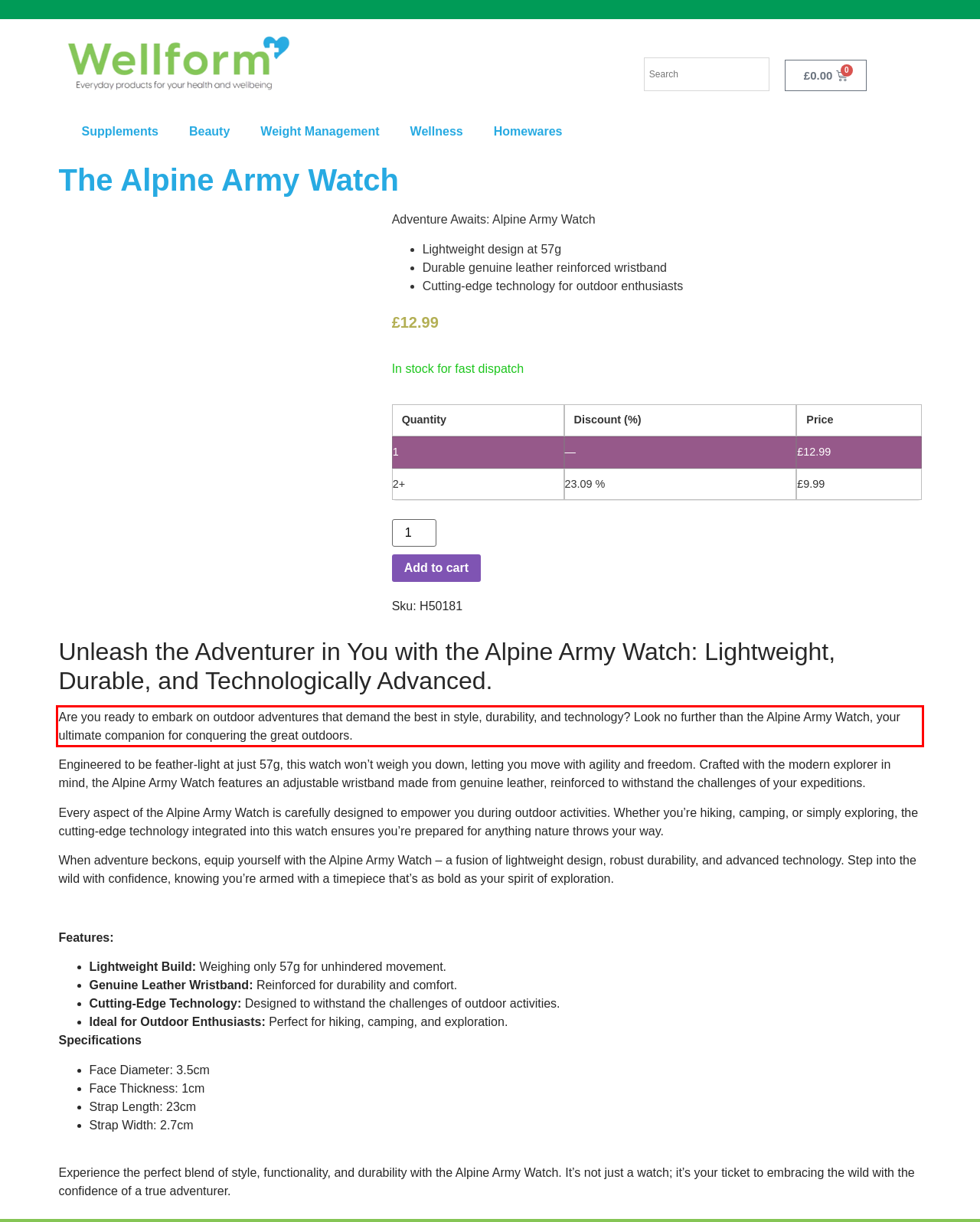Identify the red bounding box in the webpage screenshot and perform OCR to generate the text content enclosed.

Are you ready to embark on outdoor adventures that demand the best in style, durability, and technology? Look no further than the Alpine Army Watch, your ultimate companion for conquering the great outdoors.